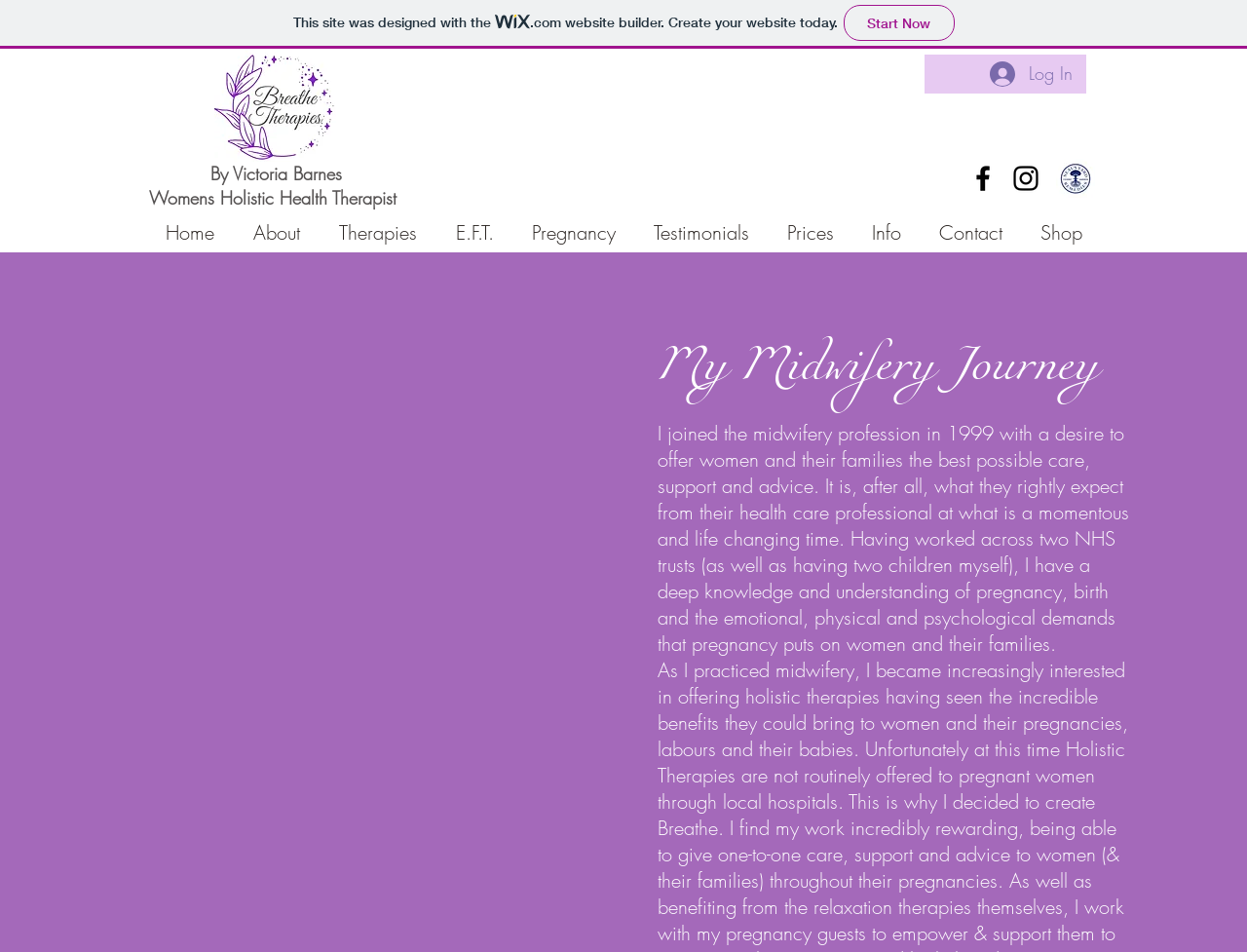Provide the bounding box for the UI element matching this description: "Log In".

[0.783, 0.056, 0.871, 0.1]